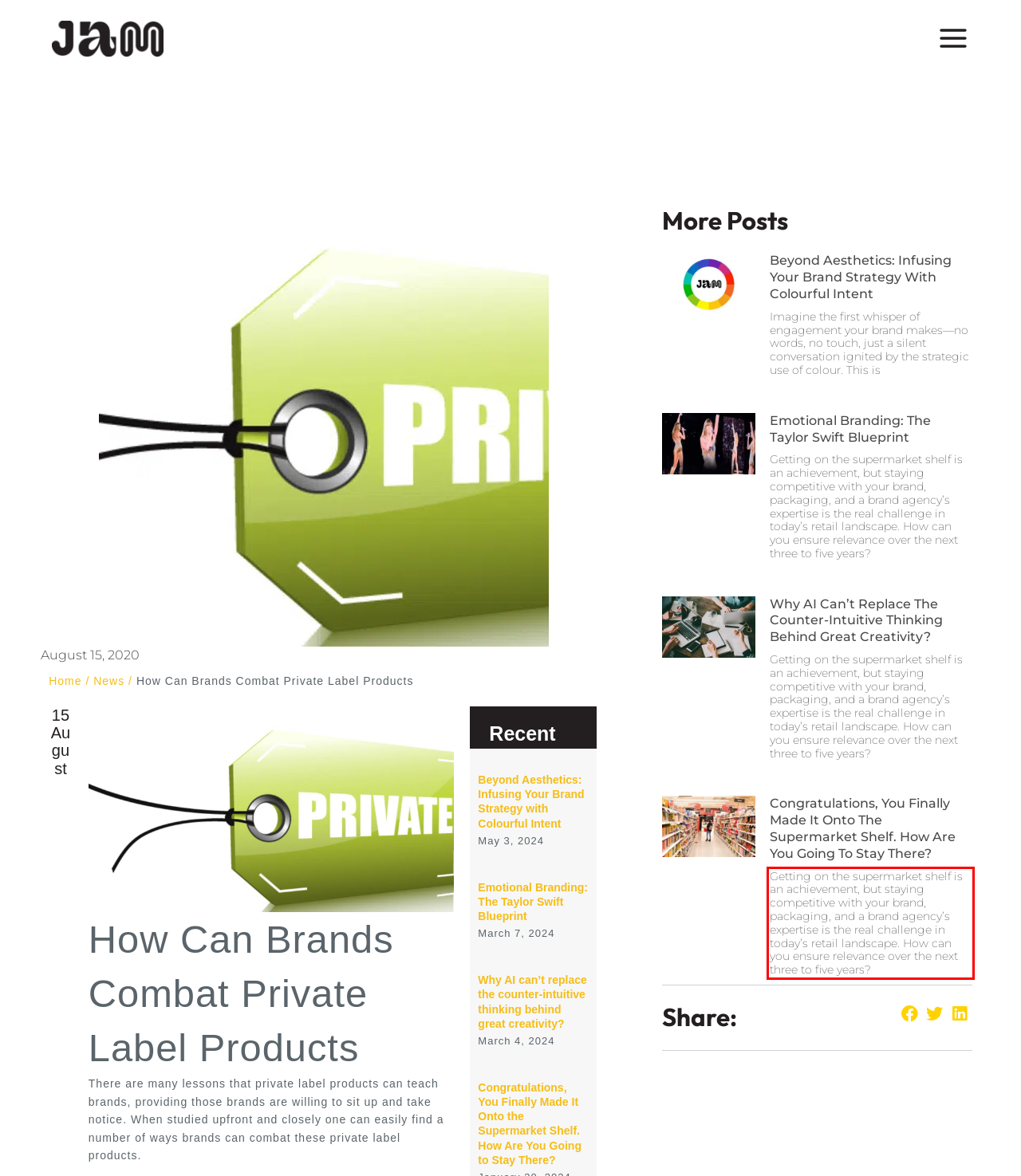You have a screenshot of a webpage, and there is a red bounding box around a UI element. Utilize OCR to extract the text within this red bounding box.

Getting on the supermarket shelf is an achievement, but staying competitive with your brand, packaging, and a brand agency’s expertise is the real challenge in today’s retail landscape. How can you ensure relevance over the next three to five years?